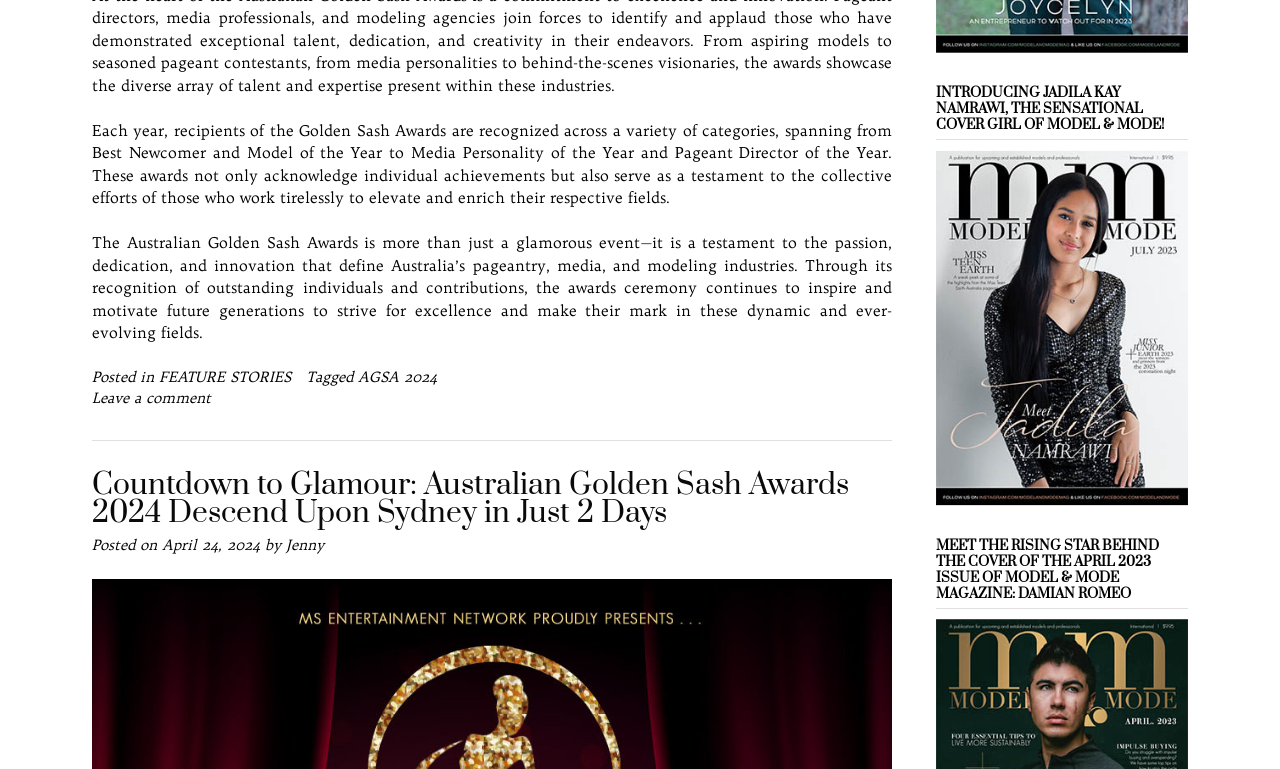What is the name of the magazine featured on the webpage?
Using the visual information, respond with a single word or phrase.

Model & Mode